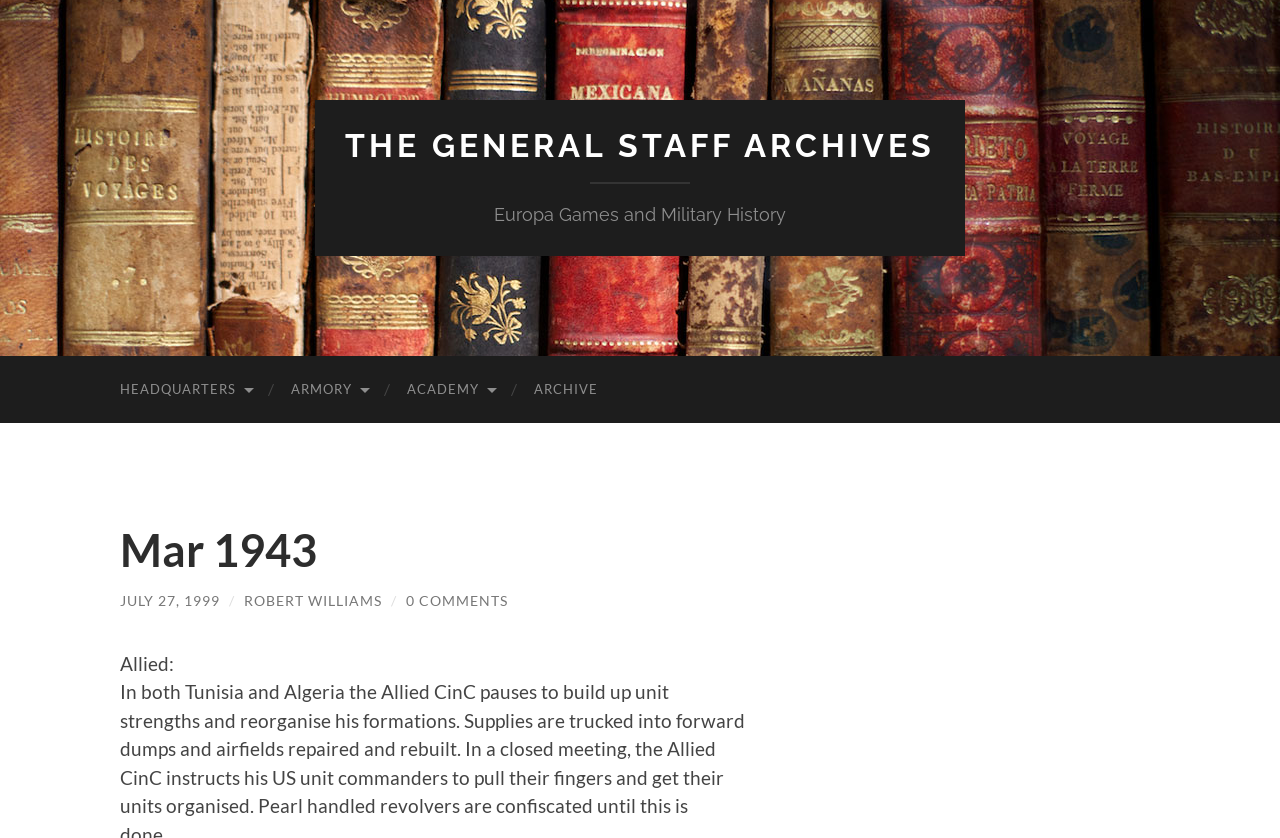What is the name of the archives?
Look at the image and respond with a one-word or short phrase answer.

The General Staff Archives